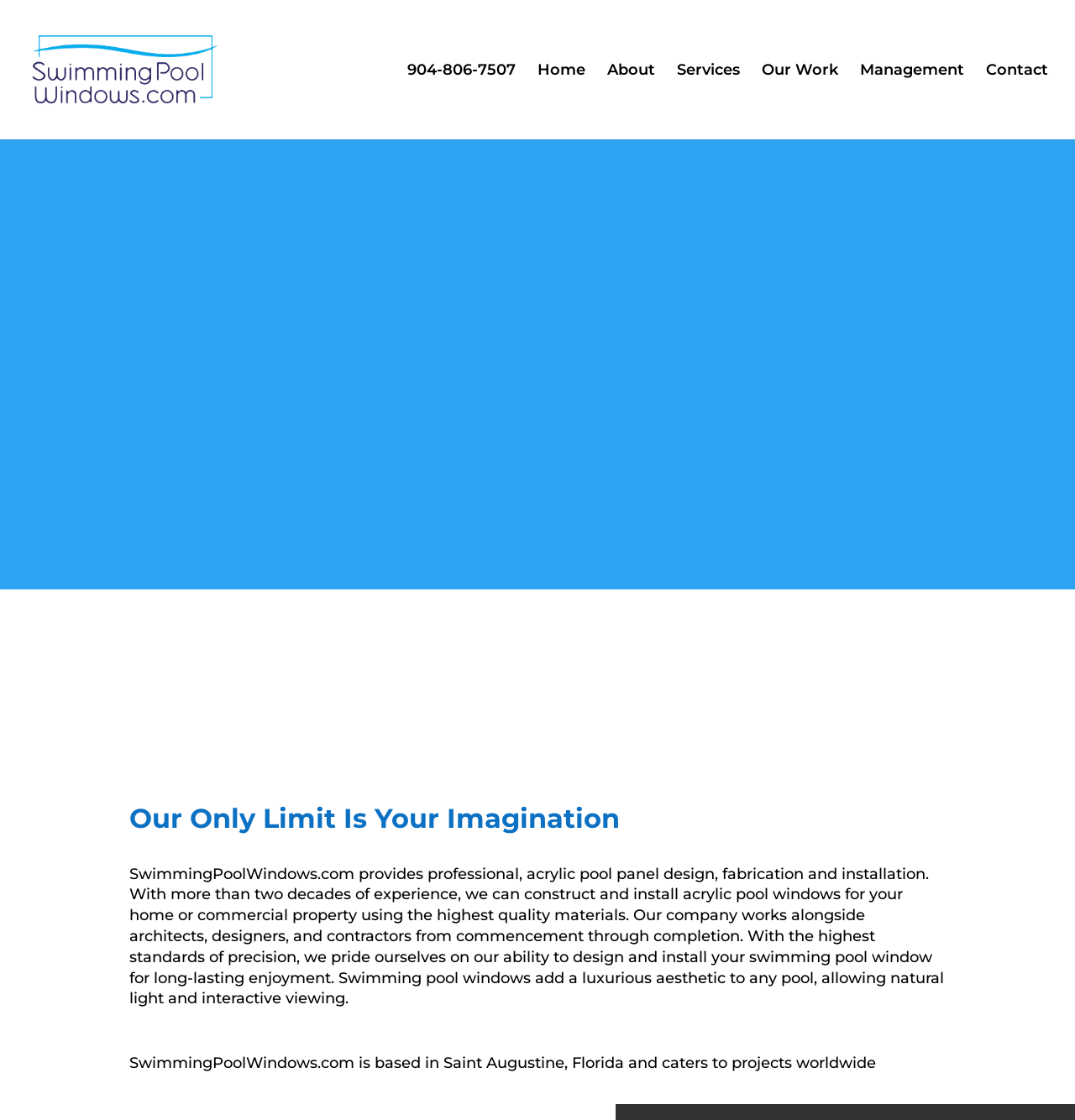Find the bounding box coordinates of the clickable region needed to perform the following instruction: "learn about the company's services". The coordinates should be provided as four float numbers between 0 and 1, i.e., [left, top, right, bottom].

[0.63, 0.057, 0.688, 0.124]